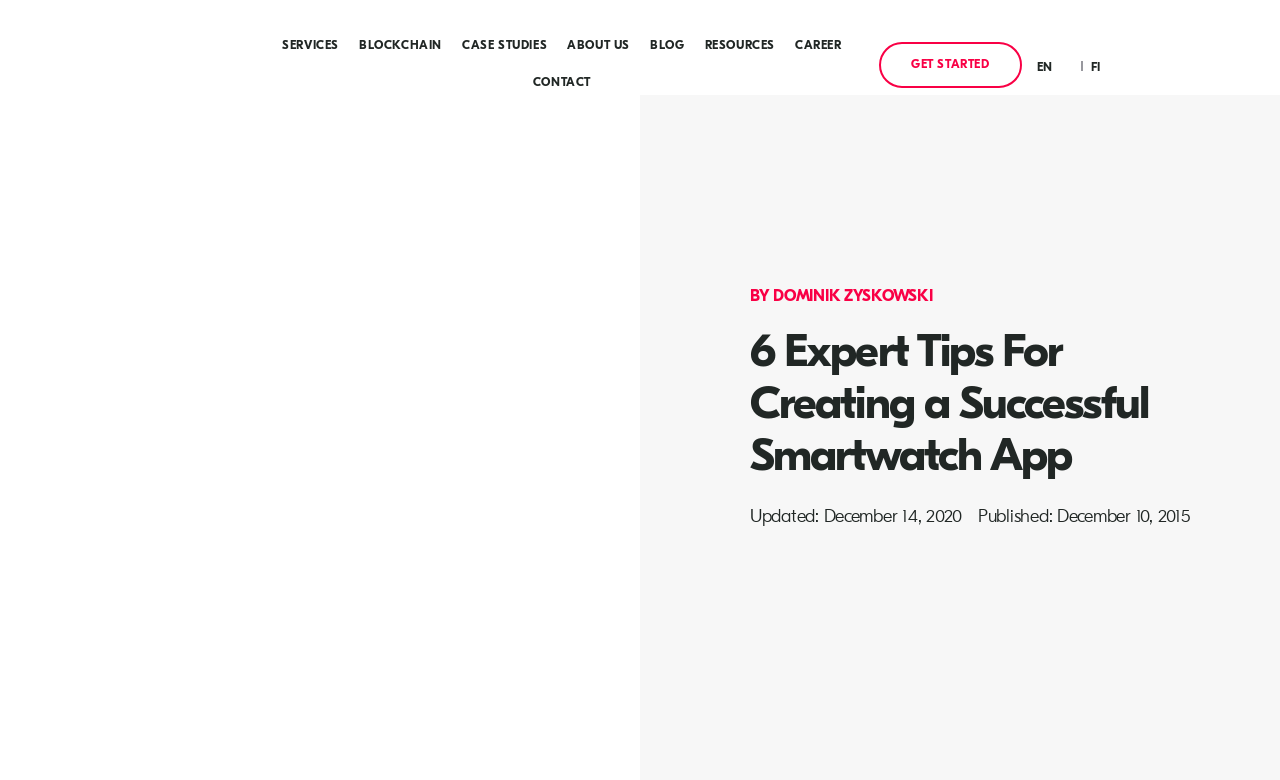What is the language of the webpage?
Deliver a detailed and extensive answer to the question.

The webpage provides a language selection option with 'EN English' as the default option, indicating that the language of the webpage is English.